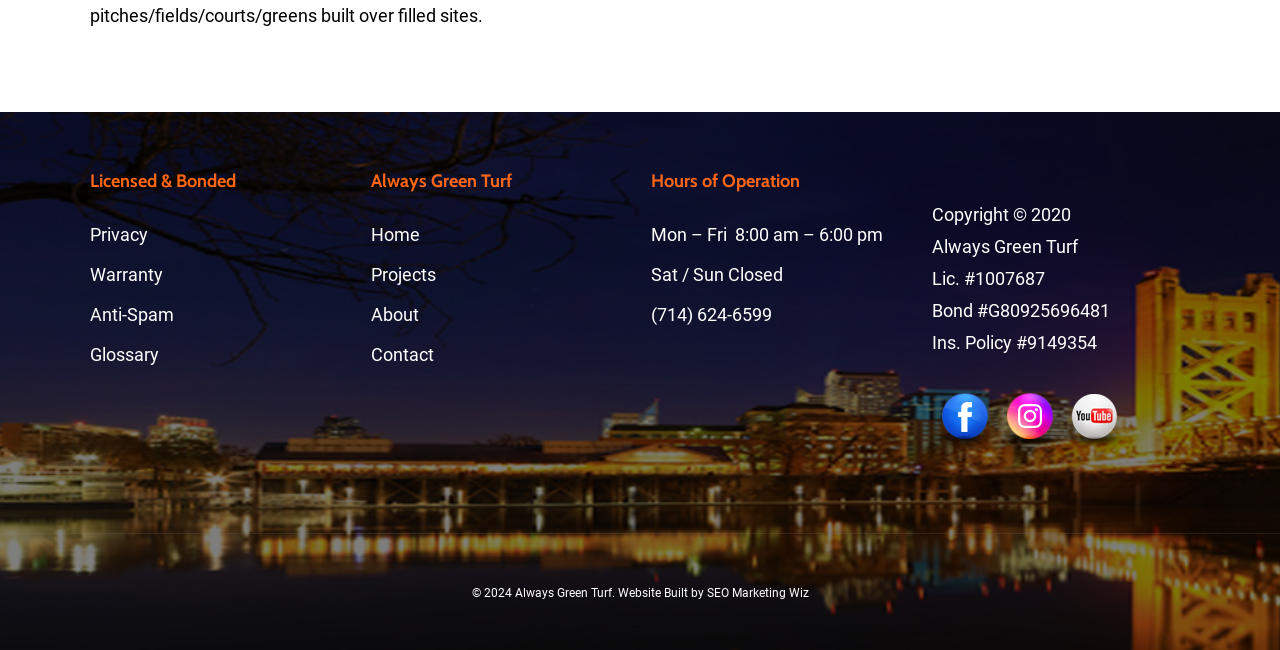Highlight the bounding box coordinates of the element that should be clicked to carry out the following instruction: "Visit the Facebook page". The coordinates must be given as four float numbers ranging from 0 to 1, i.e., [left, top, right, bottom].

[0.728, 0.694, 0.779, 0.726]